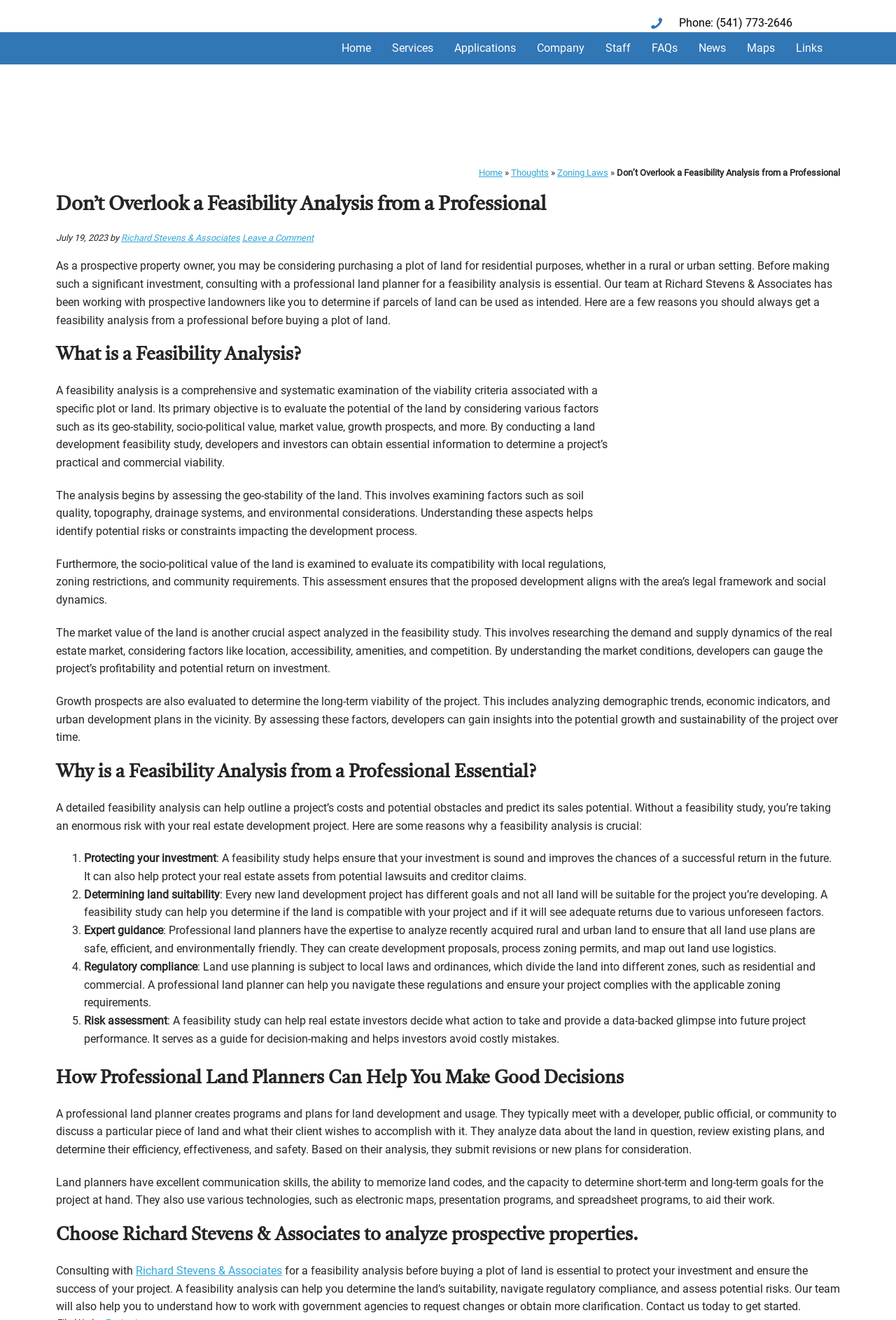Identify the bounding box coordinates of the part that should be clicked to carry out this instruction: "Read the 'What is a Feasibility Analysis?' section".

[0.062, 0.261, 0.938, 0.278]